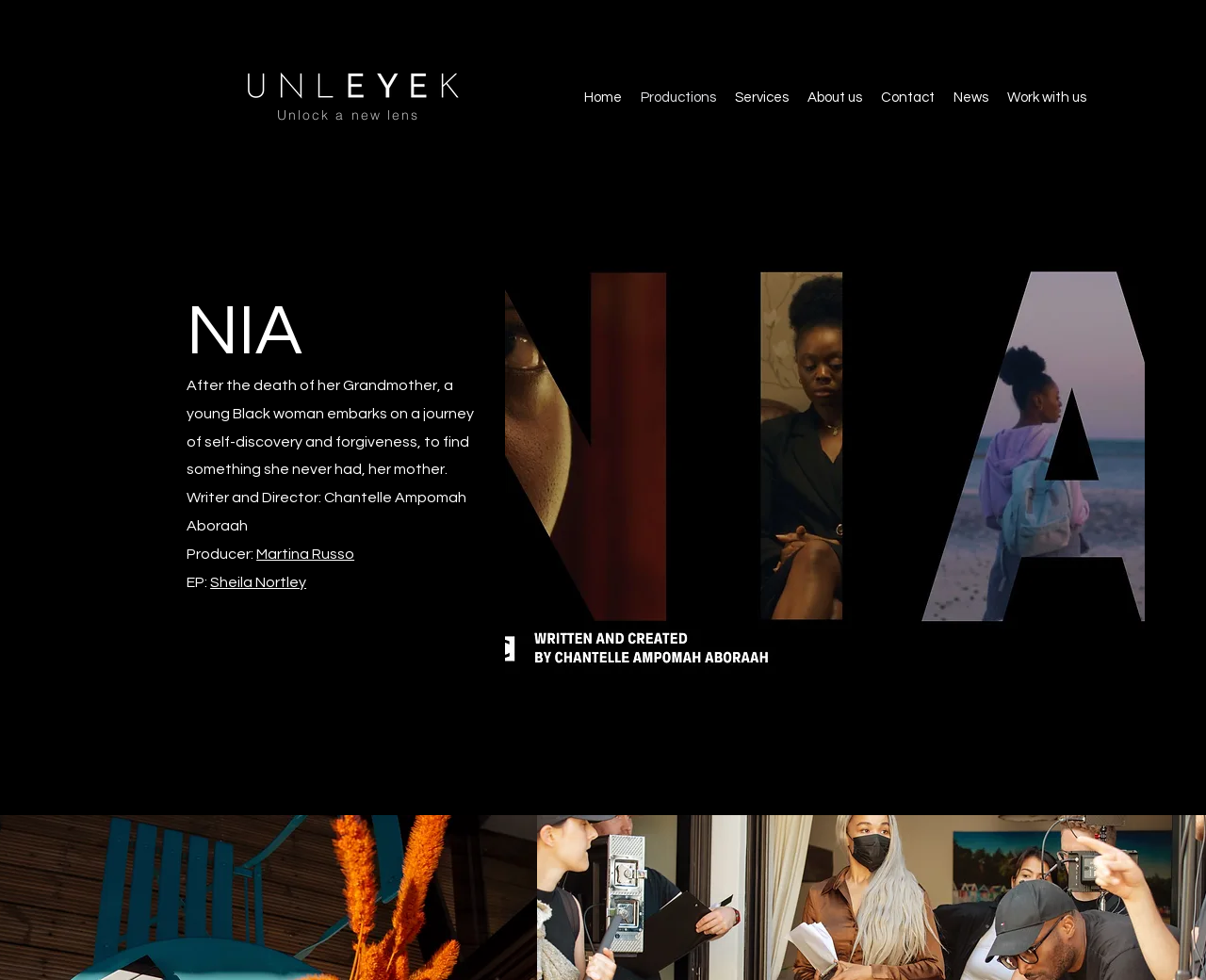How many navigation links are there?
Please answer the question with a single word or phrase, referencing the image.

7